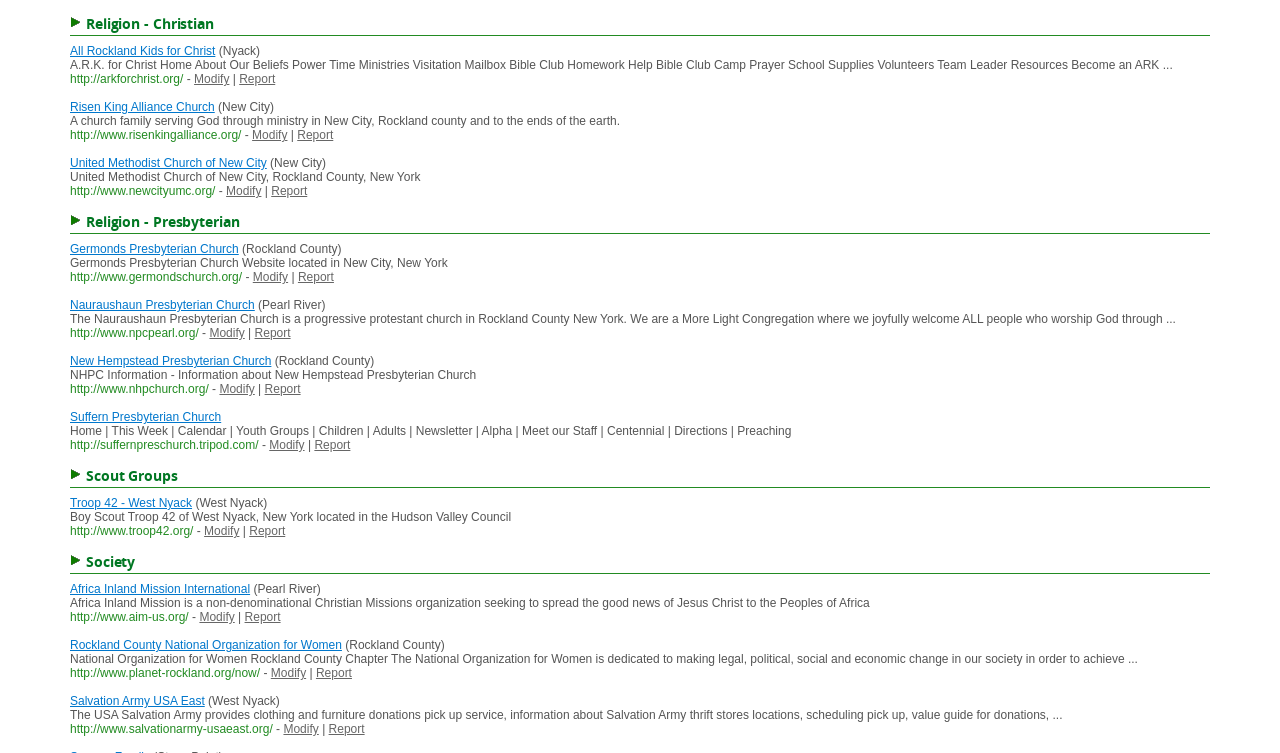Using the provided element description, identify the bounding box coordinates as (top-left x, top-left y, bottom-right x, bottom-right y). Ensure all values are between 0 and 1. Description: Nauraushaun Presbyterian Church

[0.055, 0.396, 0.199, 0.414]